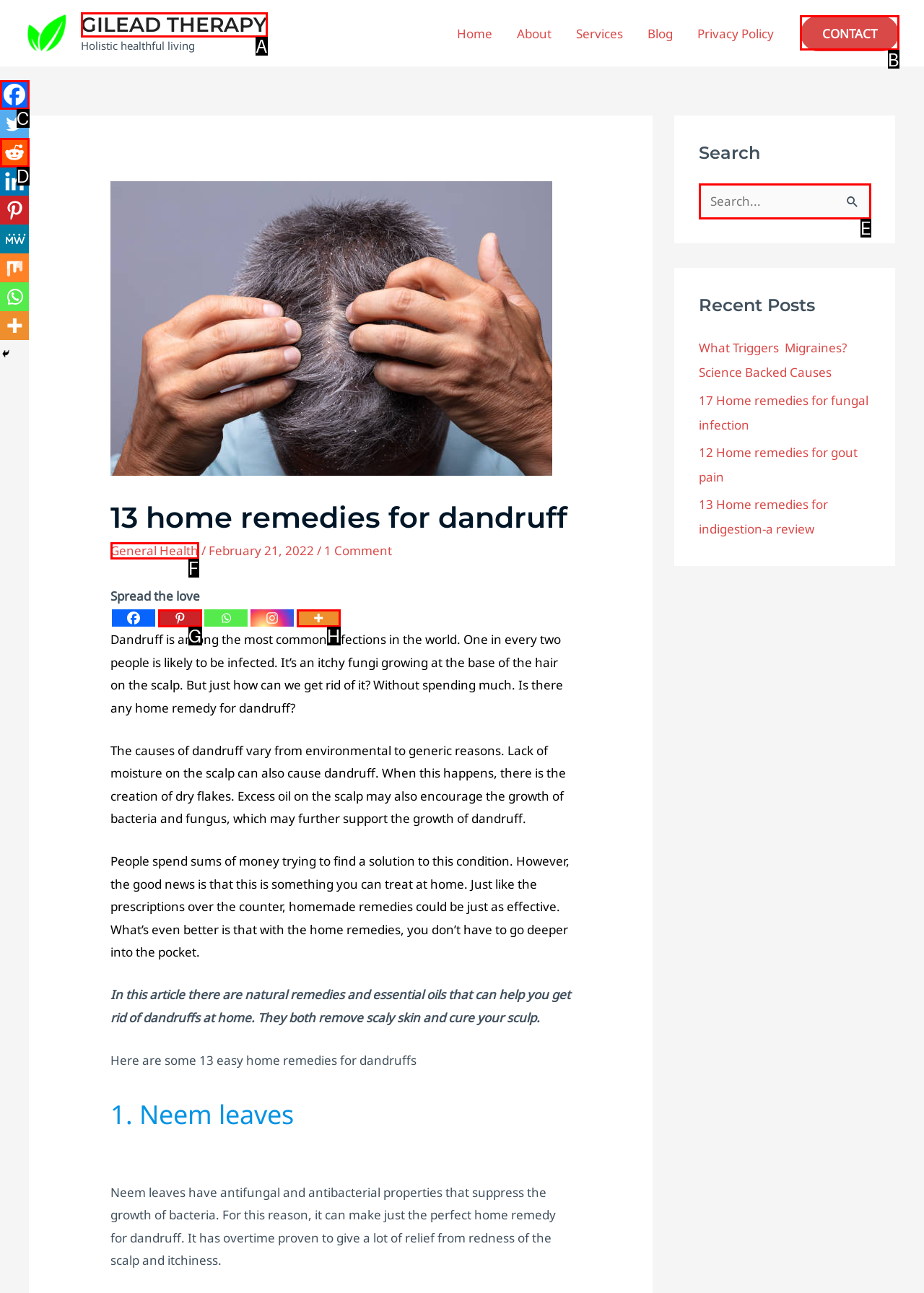Select the correct UI element to complete the task: Contact the website
Please provide the letter of the chosen option.

B